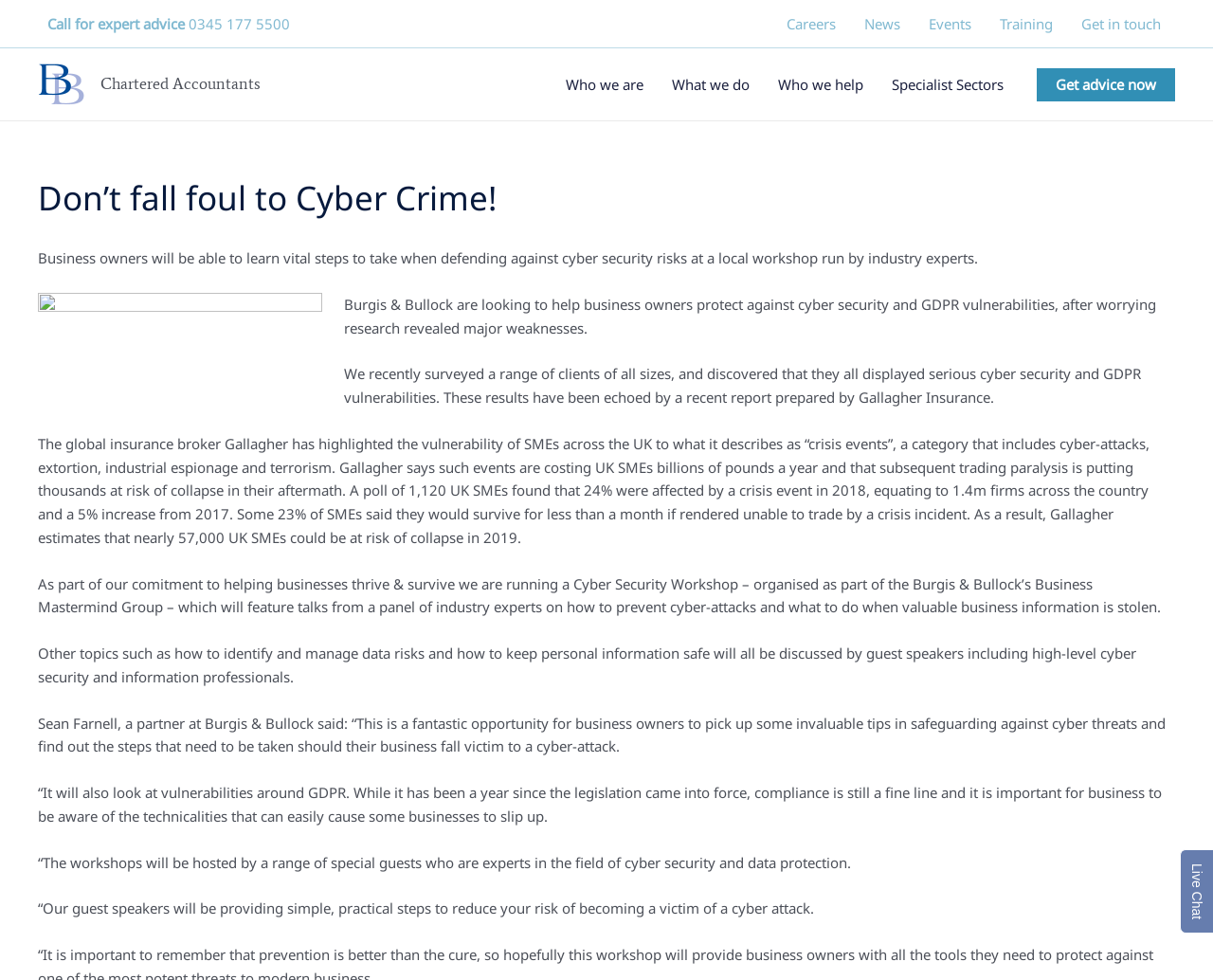Please identify the bounding box coordinates of the element's region that needs to be clicked to fulfill the following instruction: "Call the phone number". The bounding box coordinates should consist of four float numbers between 0 and 1, i.e., [left, top, right, bottom].

[0.155, 0.014, 0.239, 0.033]